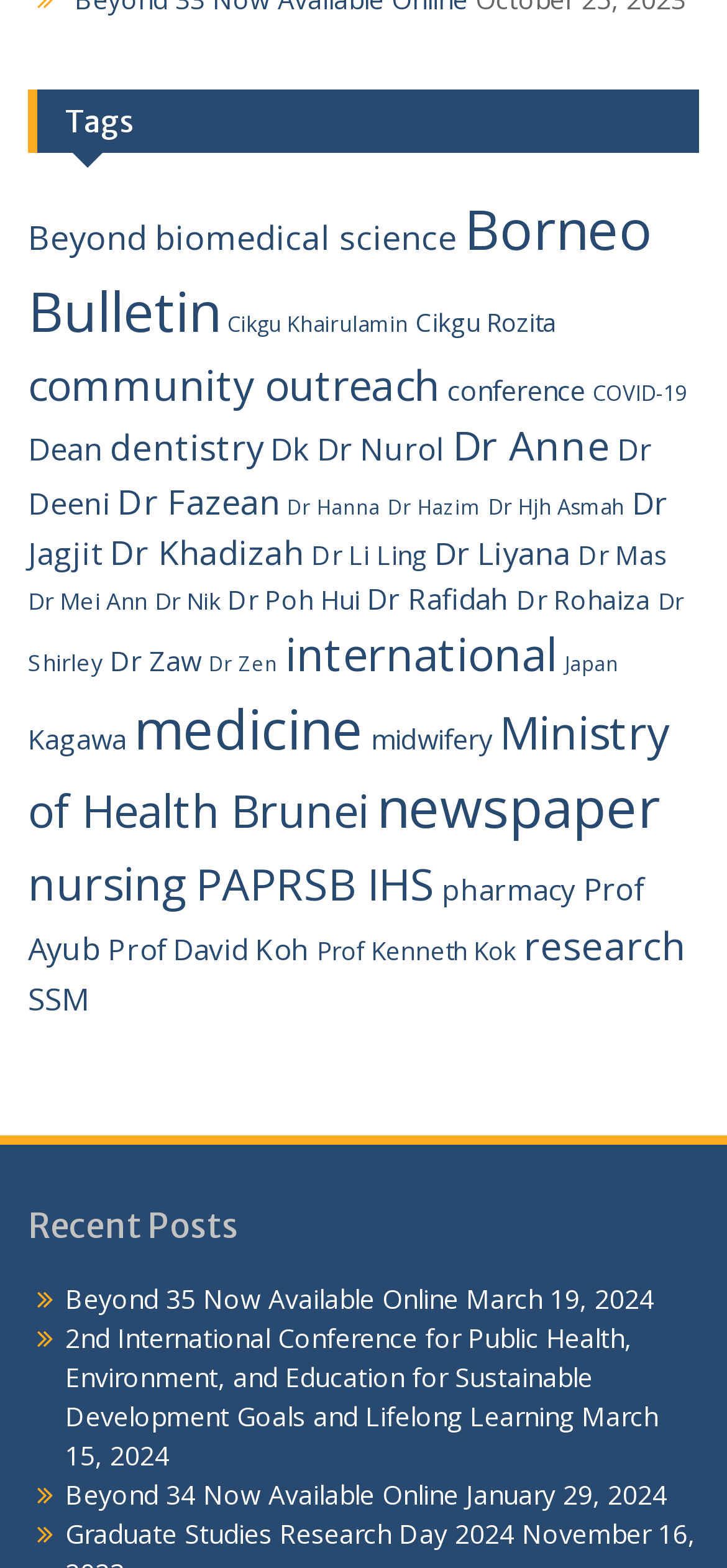What is the category with the most items?
Refer to the screenshot and deliver a thorough answer to the question presented.

I counted the number of items for each category and found that 'medicine' has 54 items, which is the highest number among all categories.